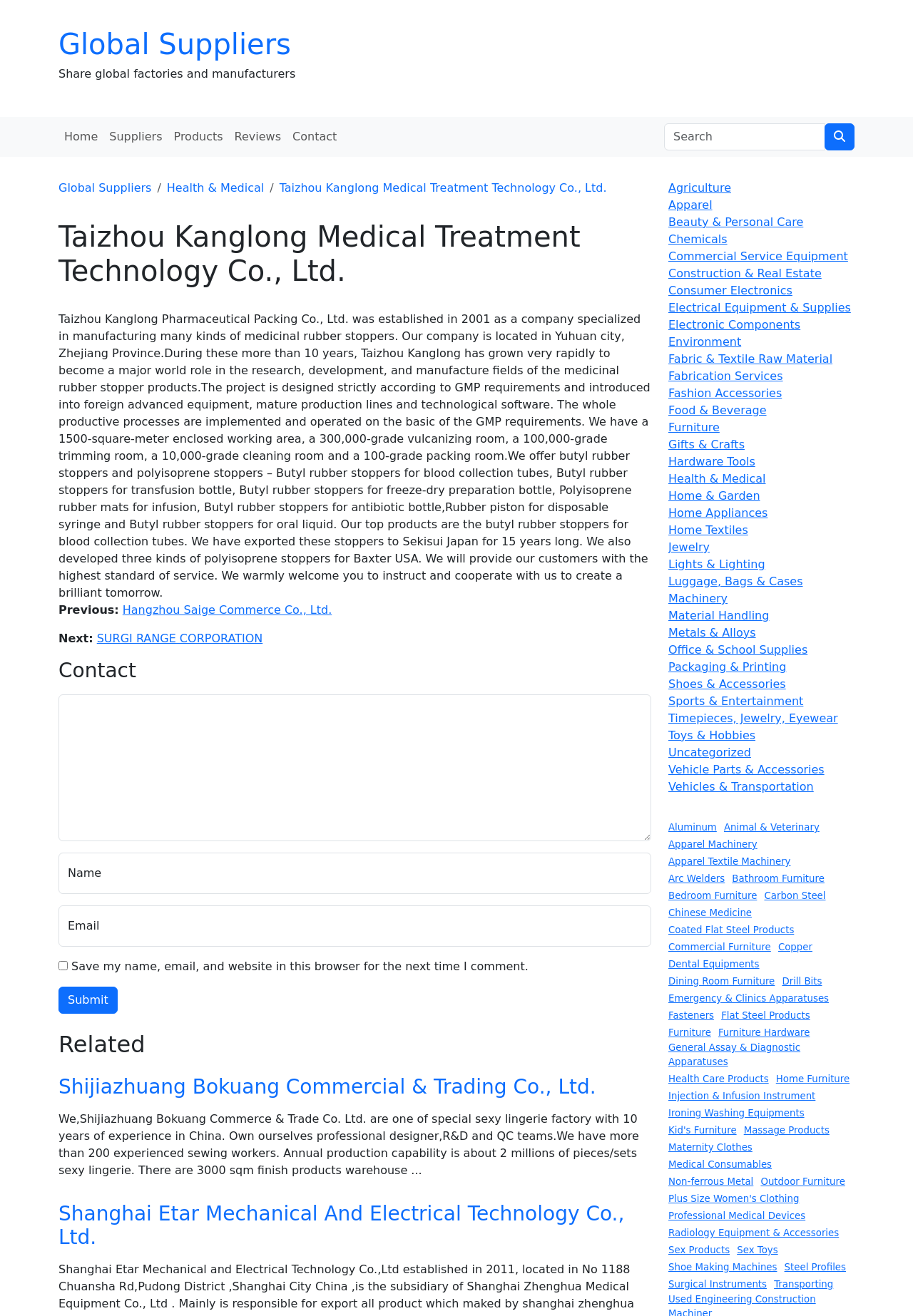What type of products does the company manufacture? Please answer the question using a single word or phrase based on the image.

Medicinal rubber stoppers